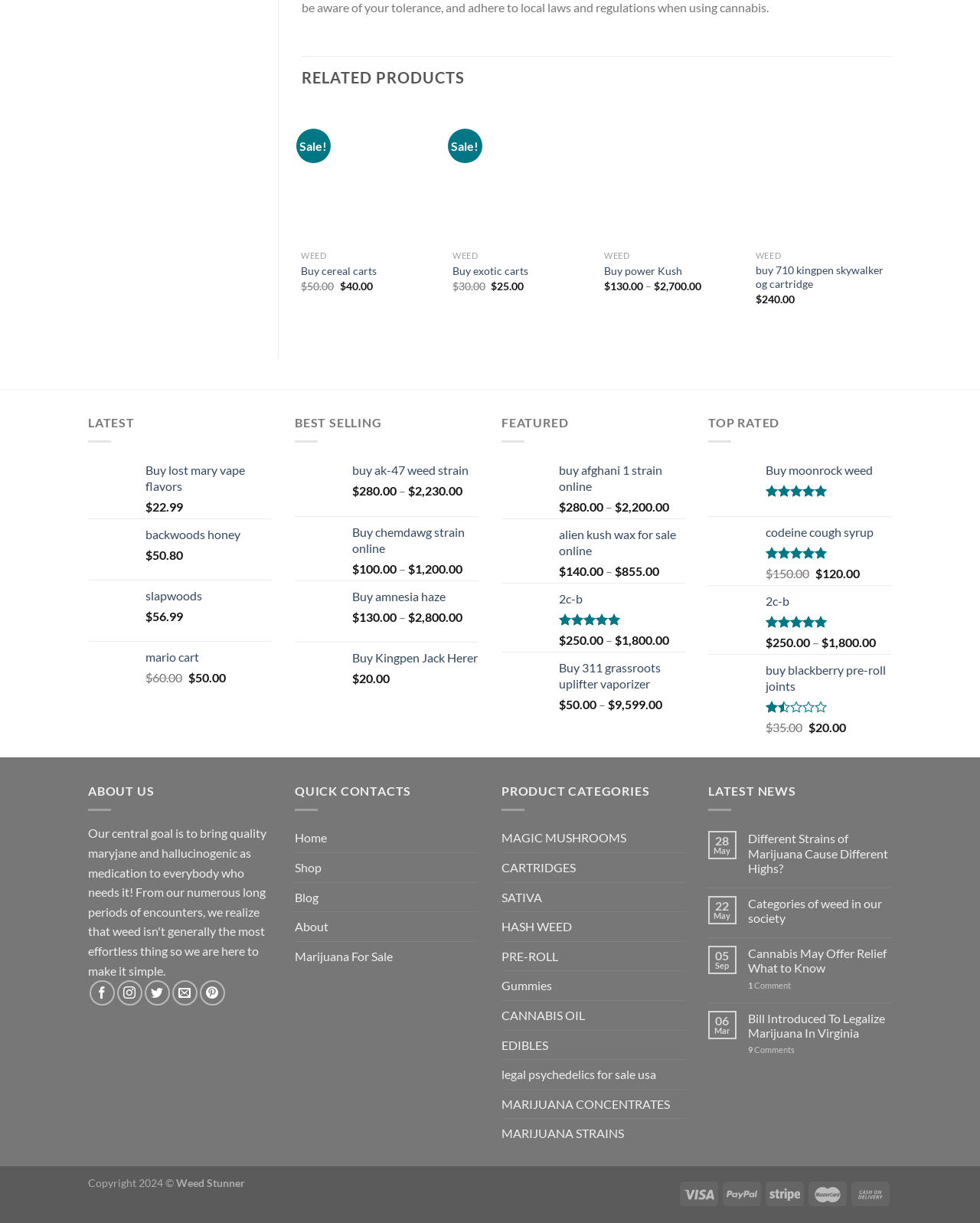How many products are listed under 'RELATED PRODUCTS'?
Using the image, provide a concise answer in one word or a short phrase.

4